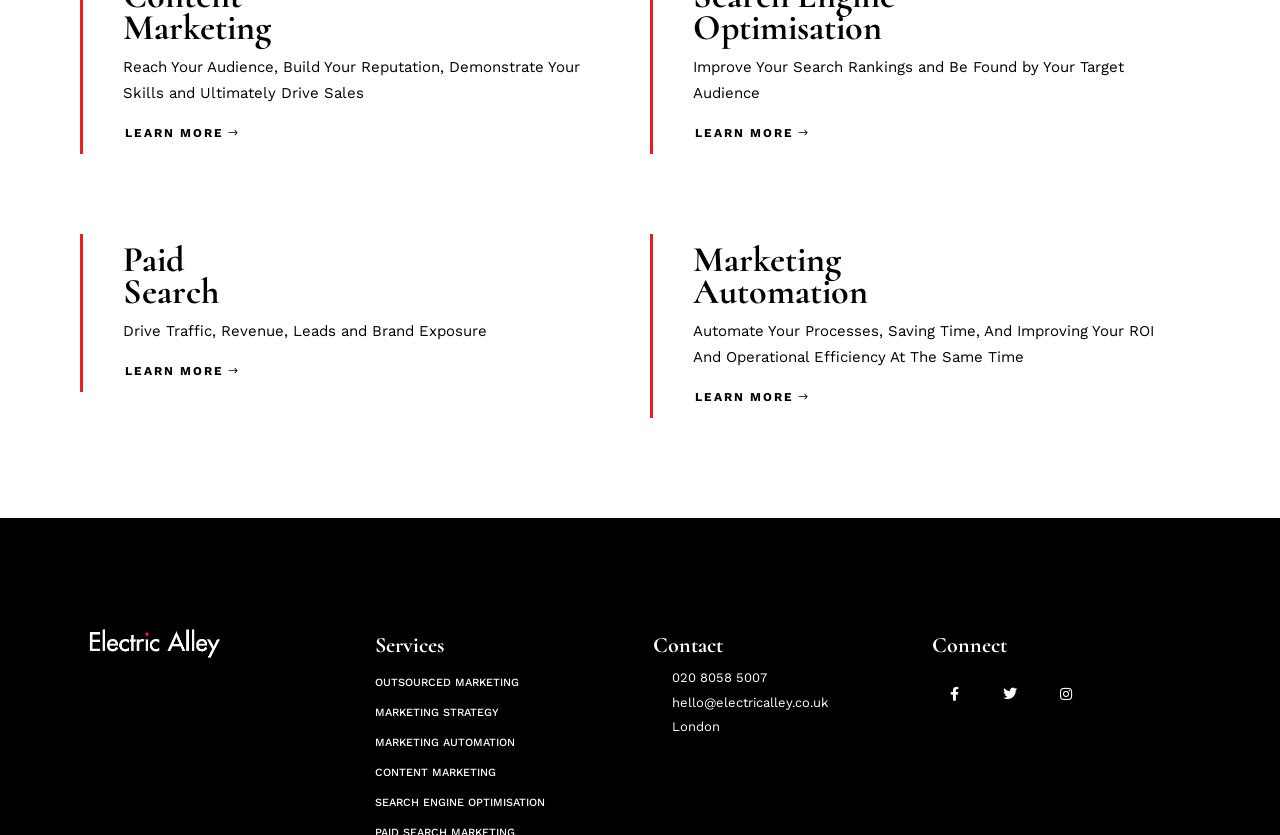What is the phone number of the company?
Examine the image and provide an in-depth answer to the question.

The phone number of the company can be found by looking at the link element with the text '020 8058 5007', which is likely to be the contact phone number.